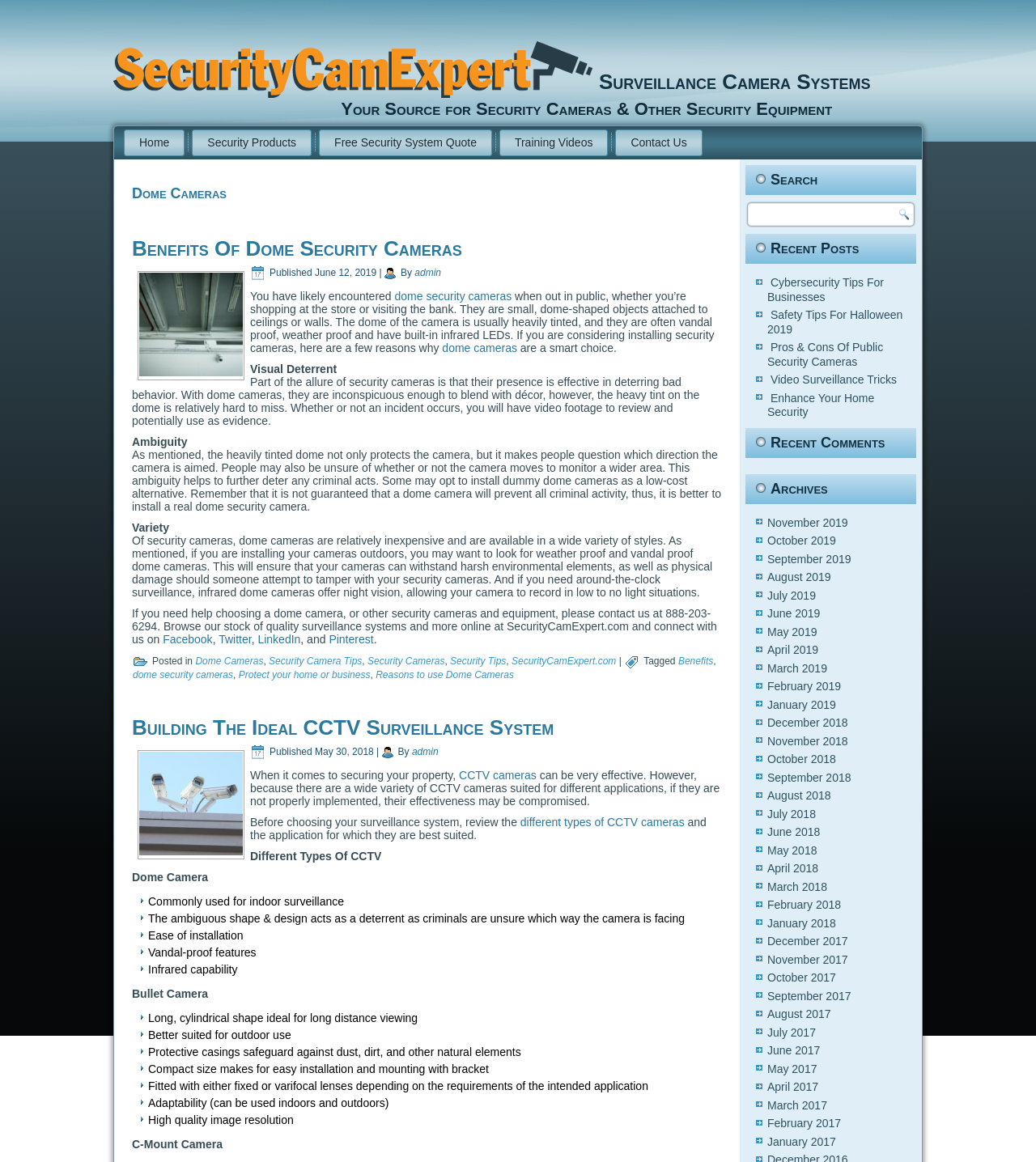Give a concise answer using one word or a phrase to the following question:
What is the main topic of the webpage?

Dome Cameras